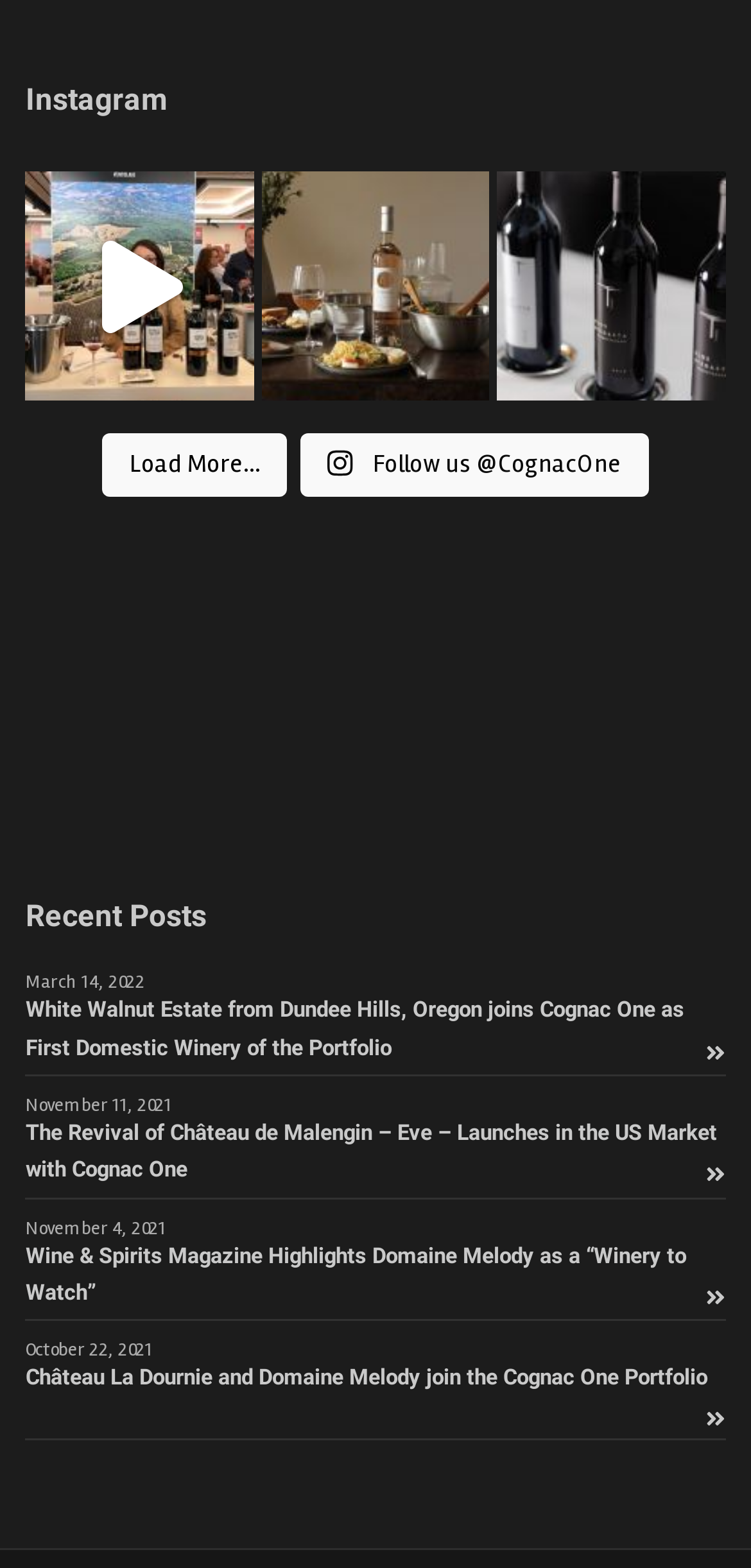Please identify the coordinates of the bounding box that should be clicked to fulfill this instruction: "Follow us on Instagram".

[0.401, 0.276, 0.863, 0.317]